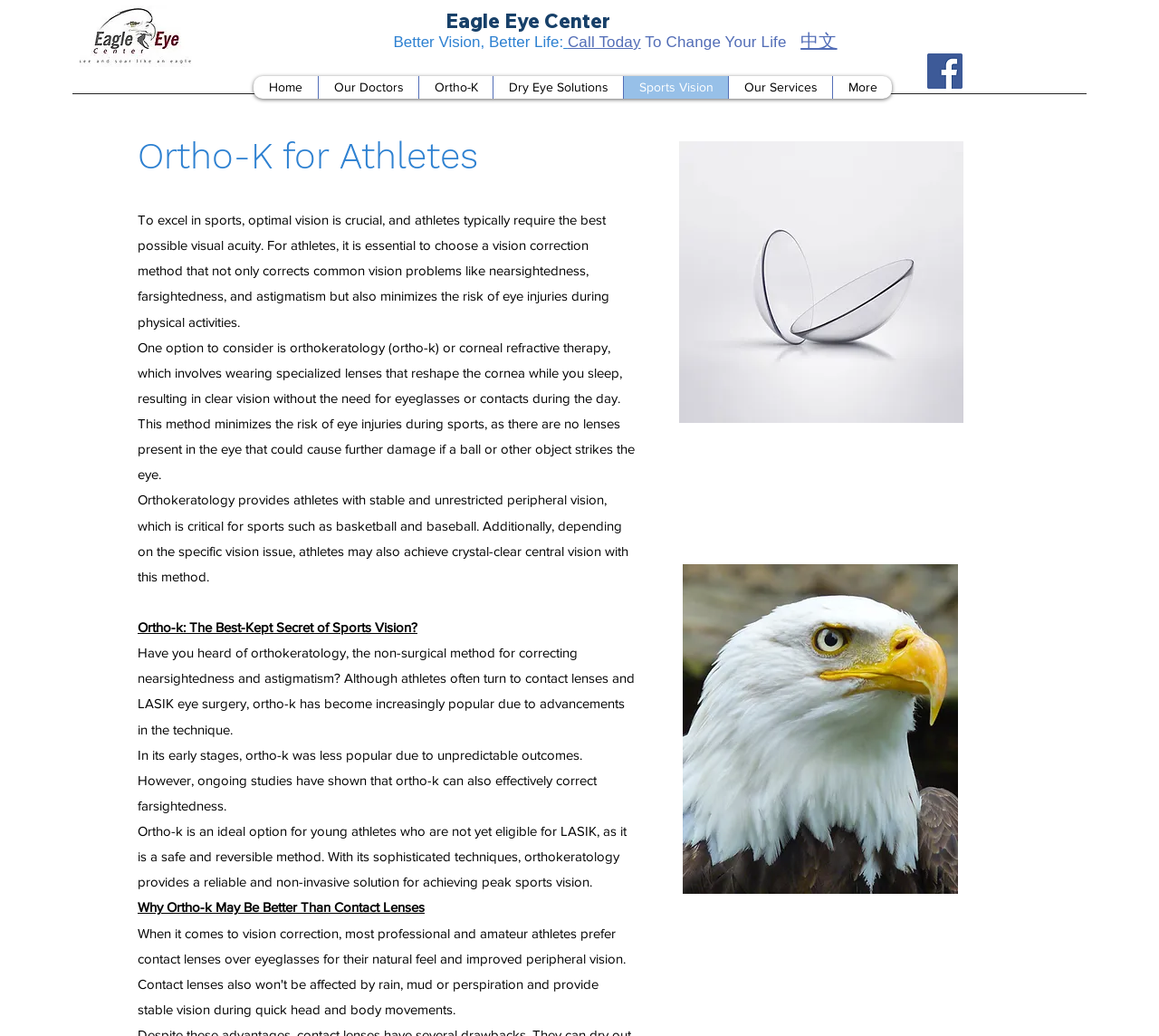What is the language option available on the webpage? Refer to the image and provide a one-word or short phrase answer.

中文